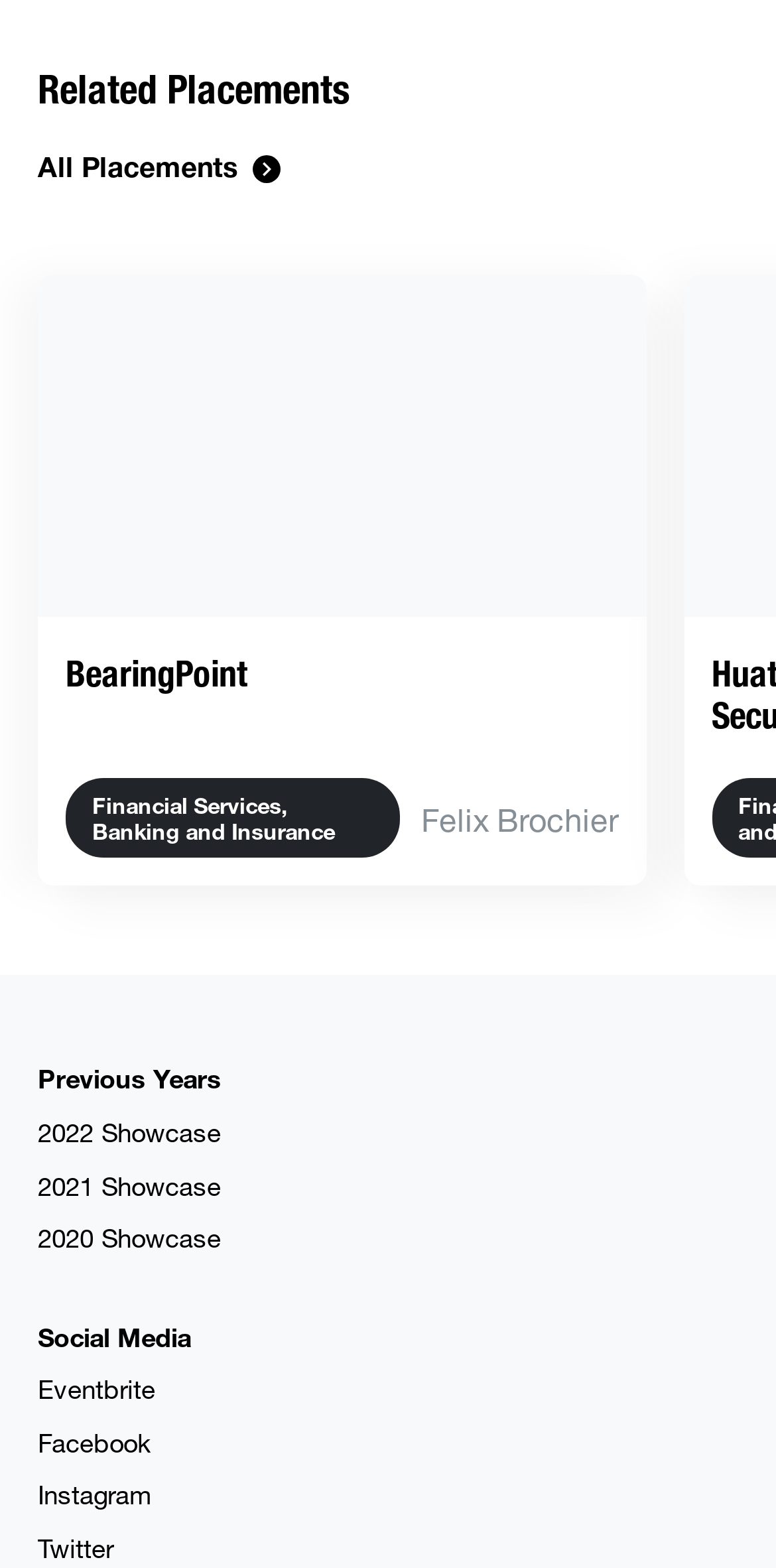Determine the bounding box coordinates of the UI element that matches the following description: "Facebook". The coordinates should be four float numbers between 0 and 1 in the format [left, top, right, bottom].

[0.049, 0.911, 0.195, 0.931]